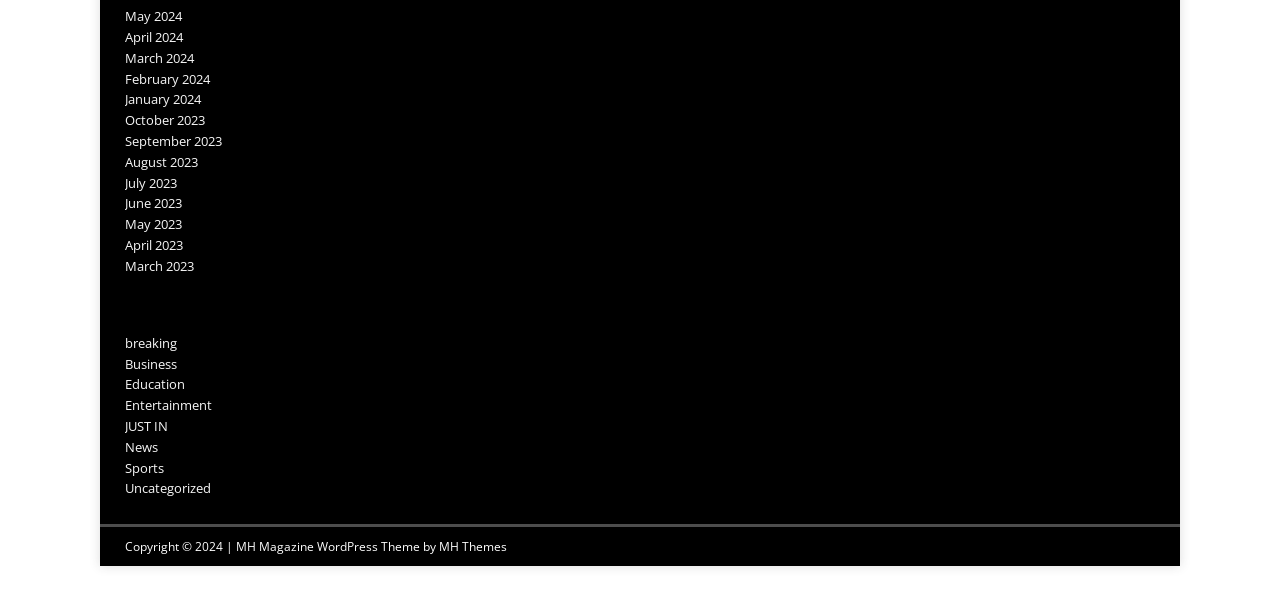Please mark the bounding box coordinates of the area that should be clicked to carry out the instruction: "Check news from January 2024".

[0.098, 0.153, 0.157, 0.184]